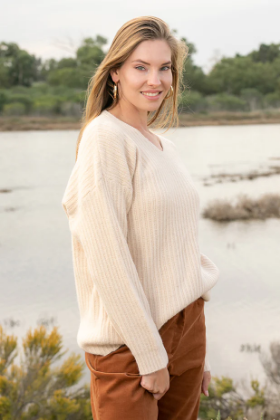Please respond to the question with a concise word or phrase:
What is the texture of the cardigan?

Ribbed